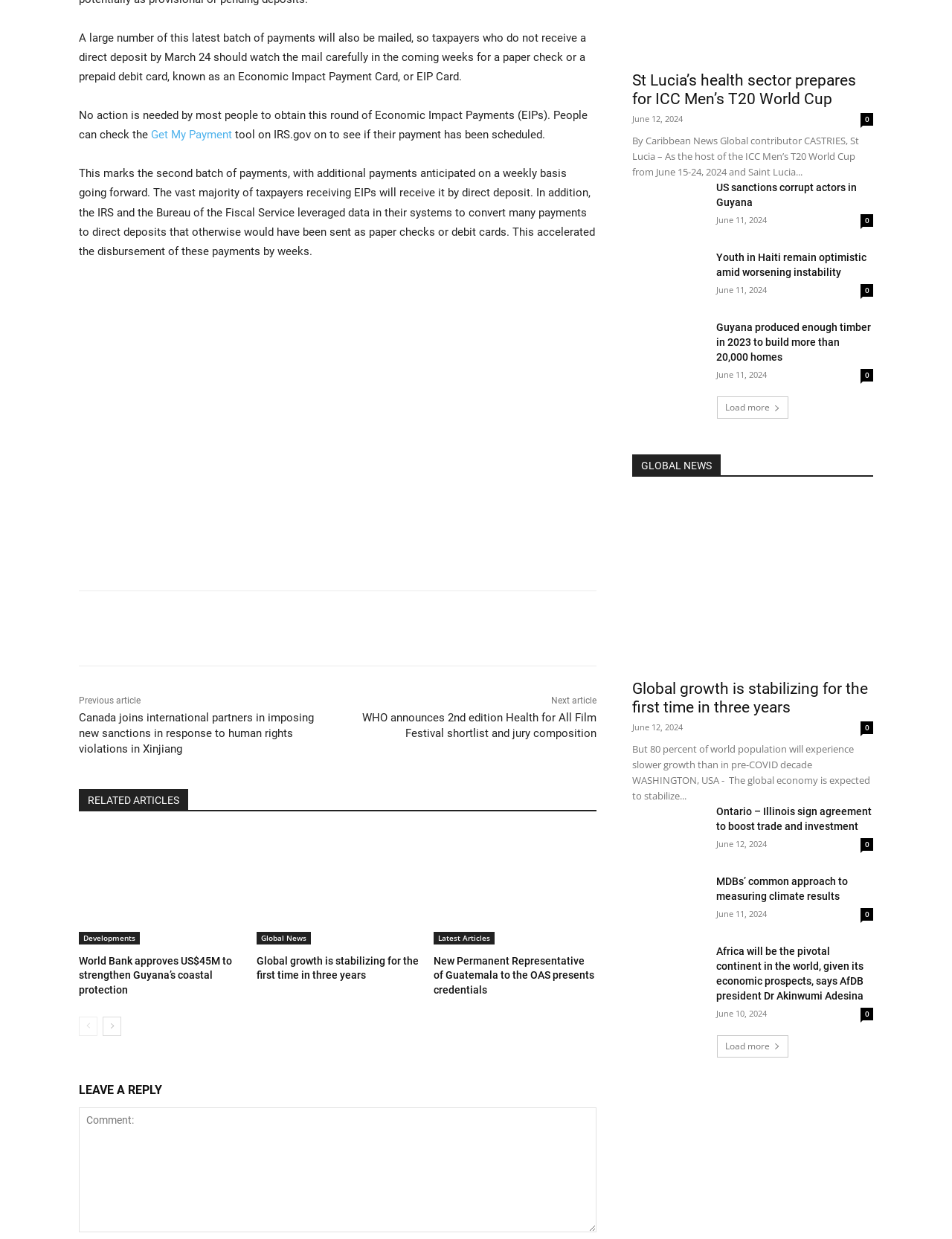Find the bounding box coordinates of the element to click in order to complete this instruction: "Load more news". The bounding box coordinates must be four float numbers between 0 and 1, denoted as [left, top, right, bottom].

[0.753, 0.32, 0.828, 0.338]